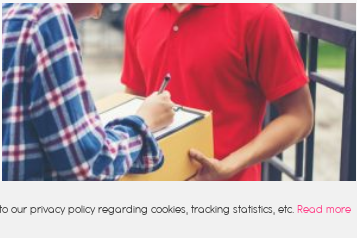What is the other person doing?
Please provide a single word or phrase answer based on the image.

Signing for the delivery